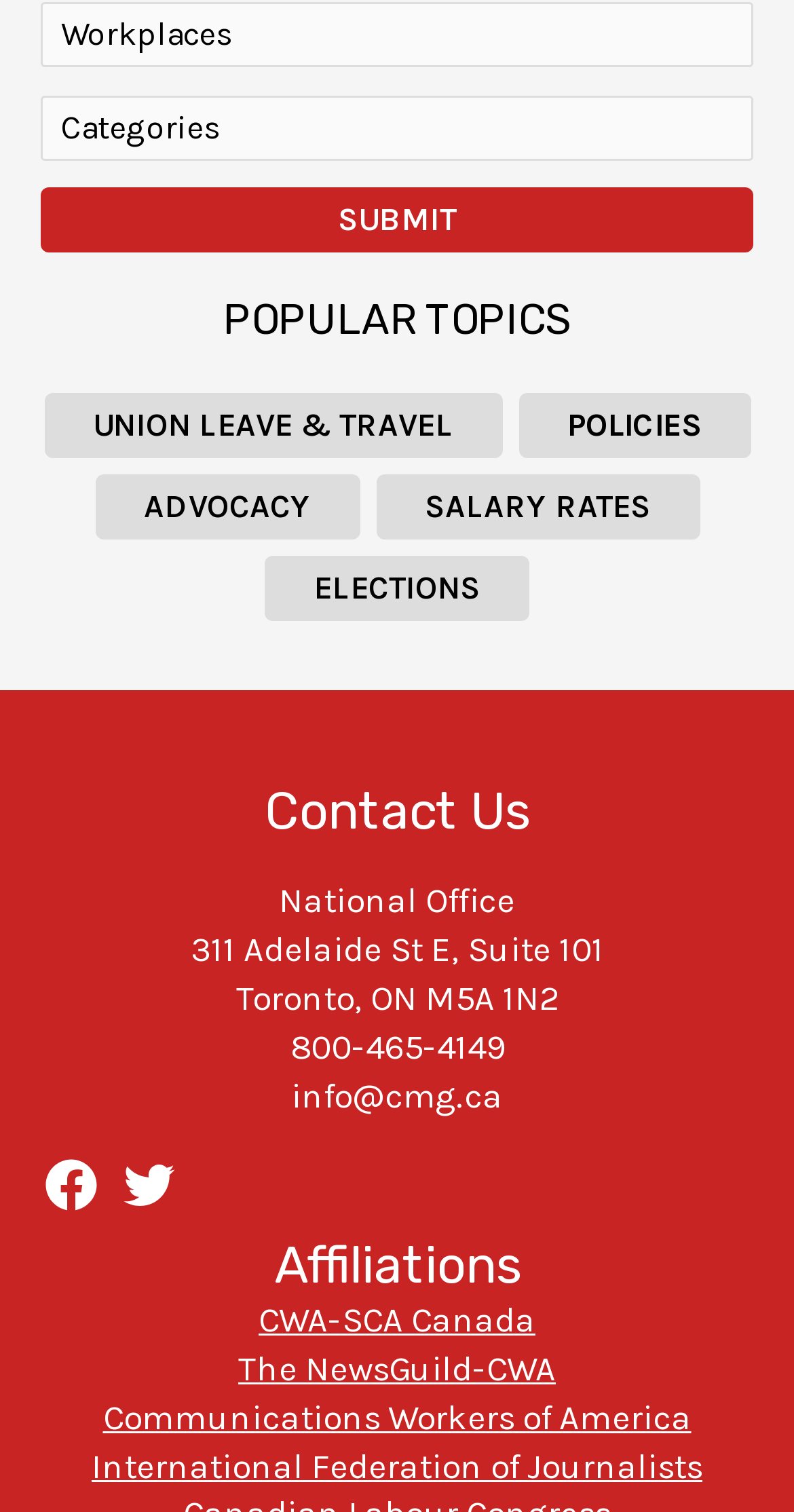Find and indicate the bounding box coordinates of the region you should select to follow the given instruction: "Choose a category".

[0.051, 0.063, 0.944, 0.106]